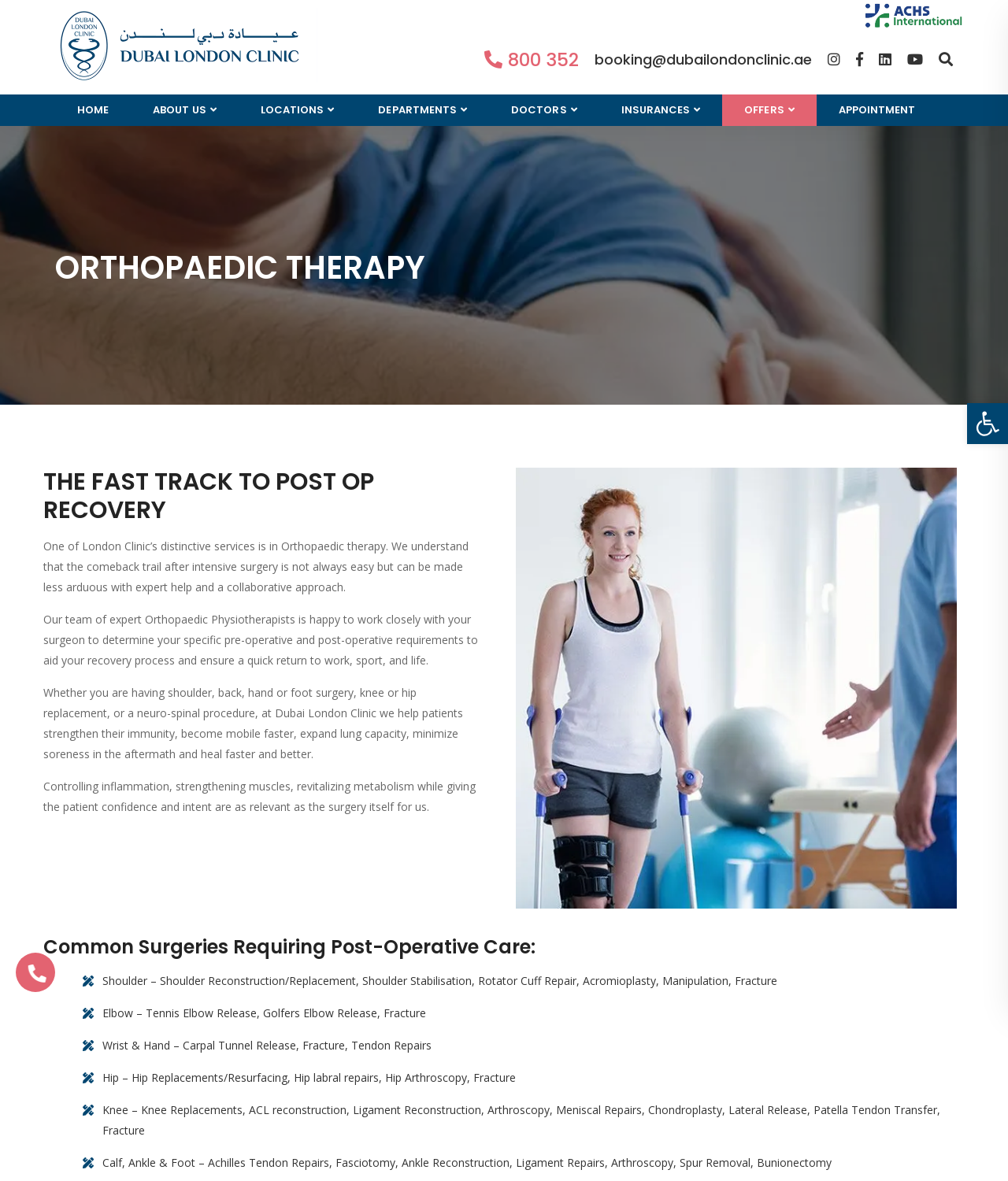Locate the bounding box for the described UI element: "800 352". Ensure the coordinates are four float numbers between 0 and 1, formatted as [left, top, right, bottom].

[0.473, 0.037, 0.582, 0.065]